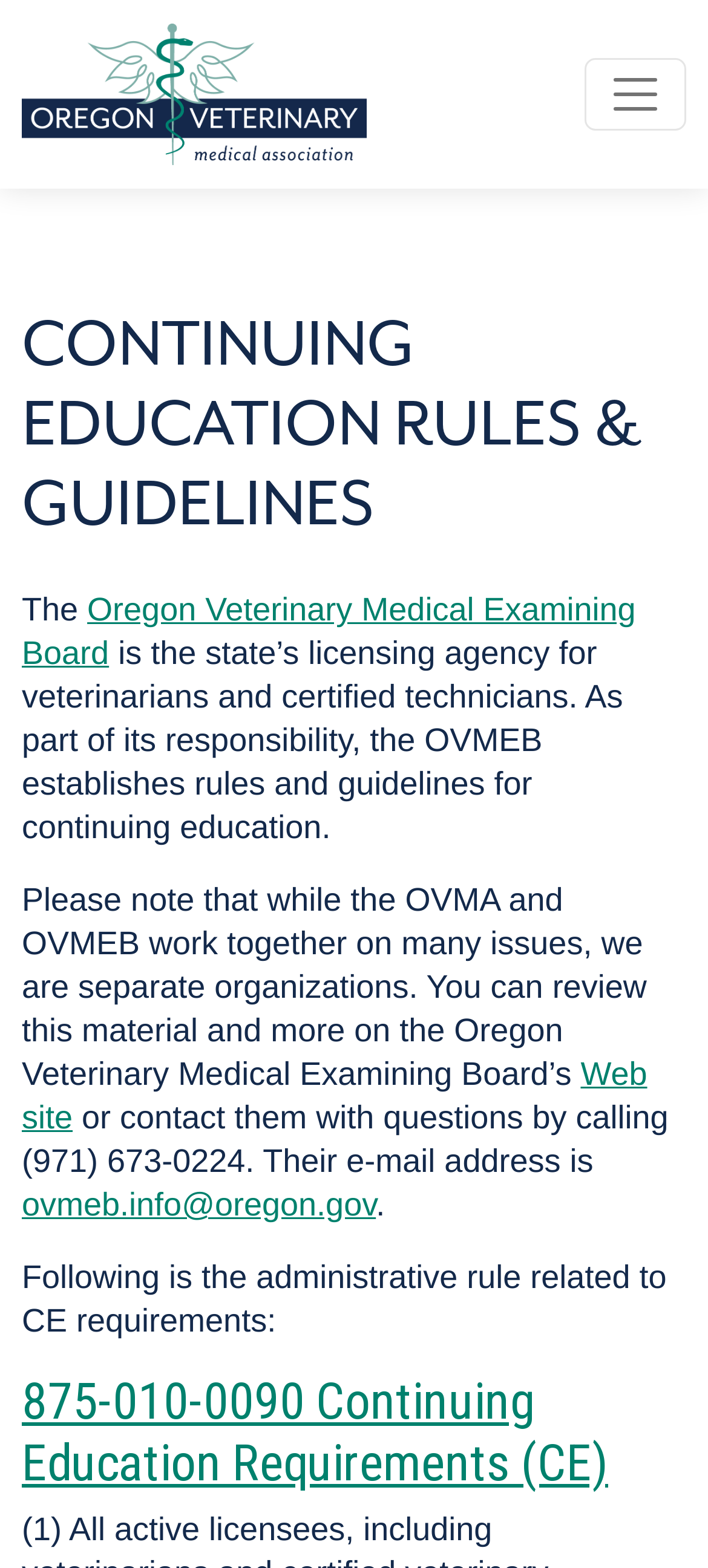Utilize the details in the image to thoroughly answer the following question: What is the phone number to contact the Oregon Veterinary Medical Examining Board?

The phone number can be found in the paragraph that provides contact information for the Oregon Veterinary Medical Examining Board, which is located near the link to their website.